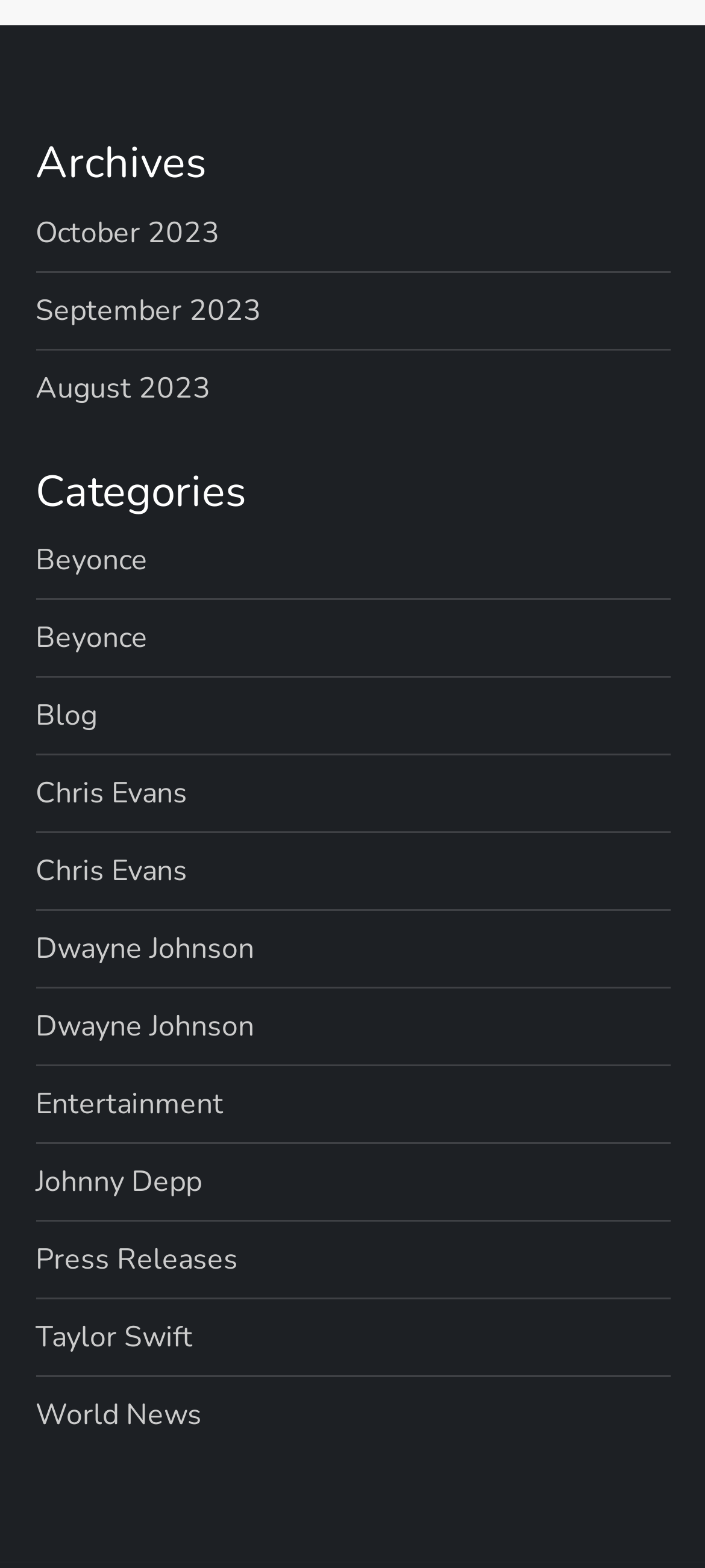Find the bounding box coordinates for the element that must be clicked to complete the instruction: "browse Beyonce category". The coordinates should be four float numbers between 0 and 1, indicated as [left, top, right, bottom].

[0.05, 0.342, 0.209, 0.374]